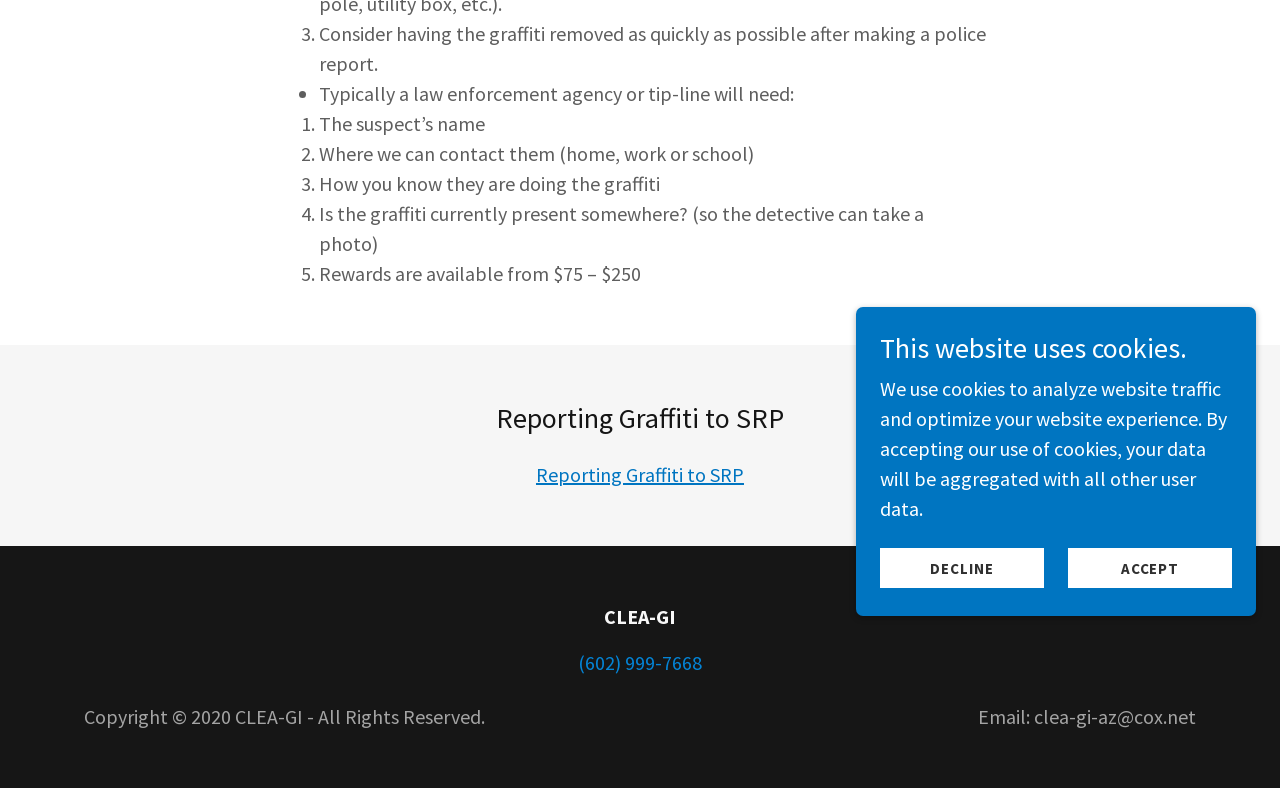From the element description December 30, 2023, predict the bounding box coordinates of the UI element. The coordinates must be specified in the format (top-left x, top-left y, bottom-right x, bottom-right y) and should be within the 0 to 1 range.

None